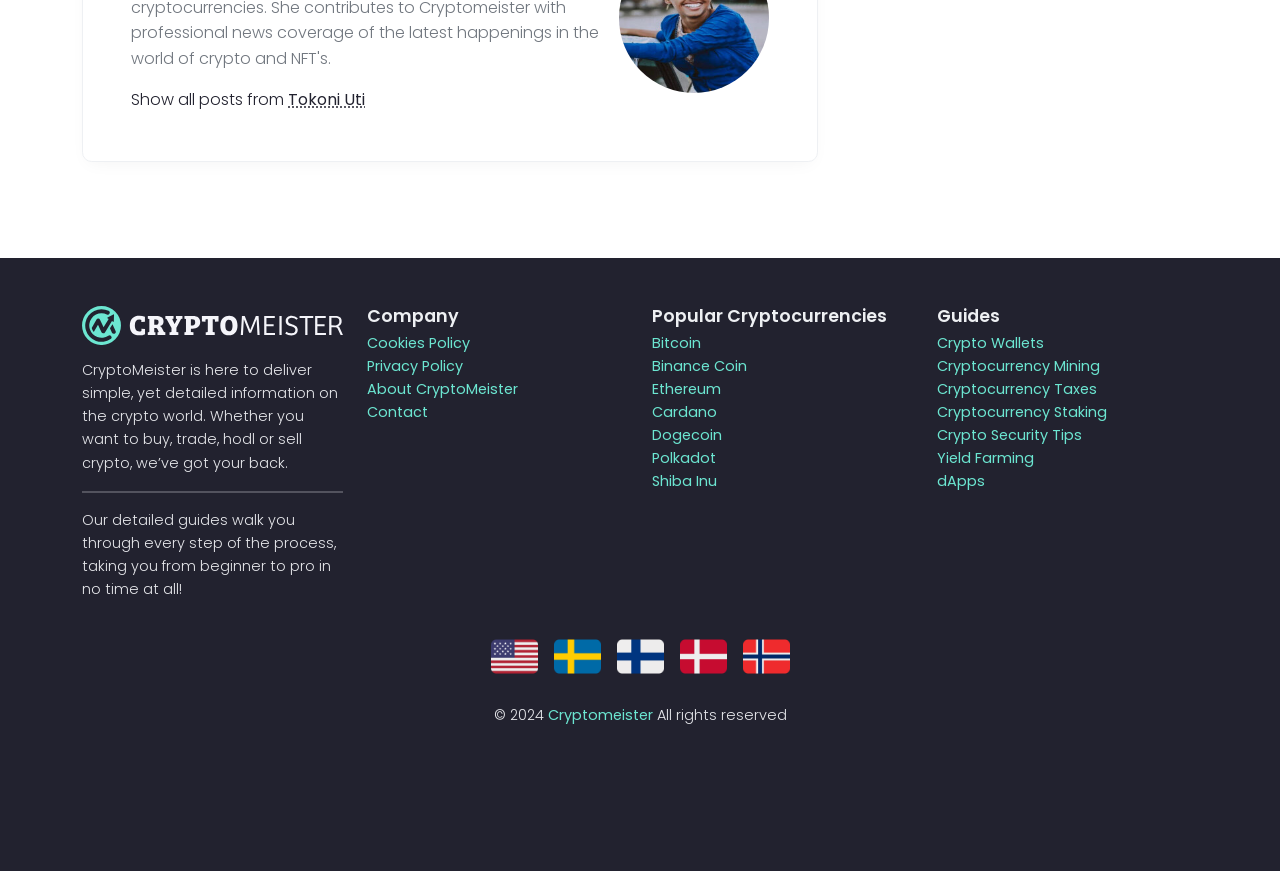Answer the question with a single word or phrase: 
What is the name of the website?

CryptoMeister